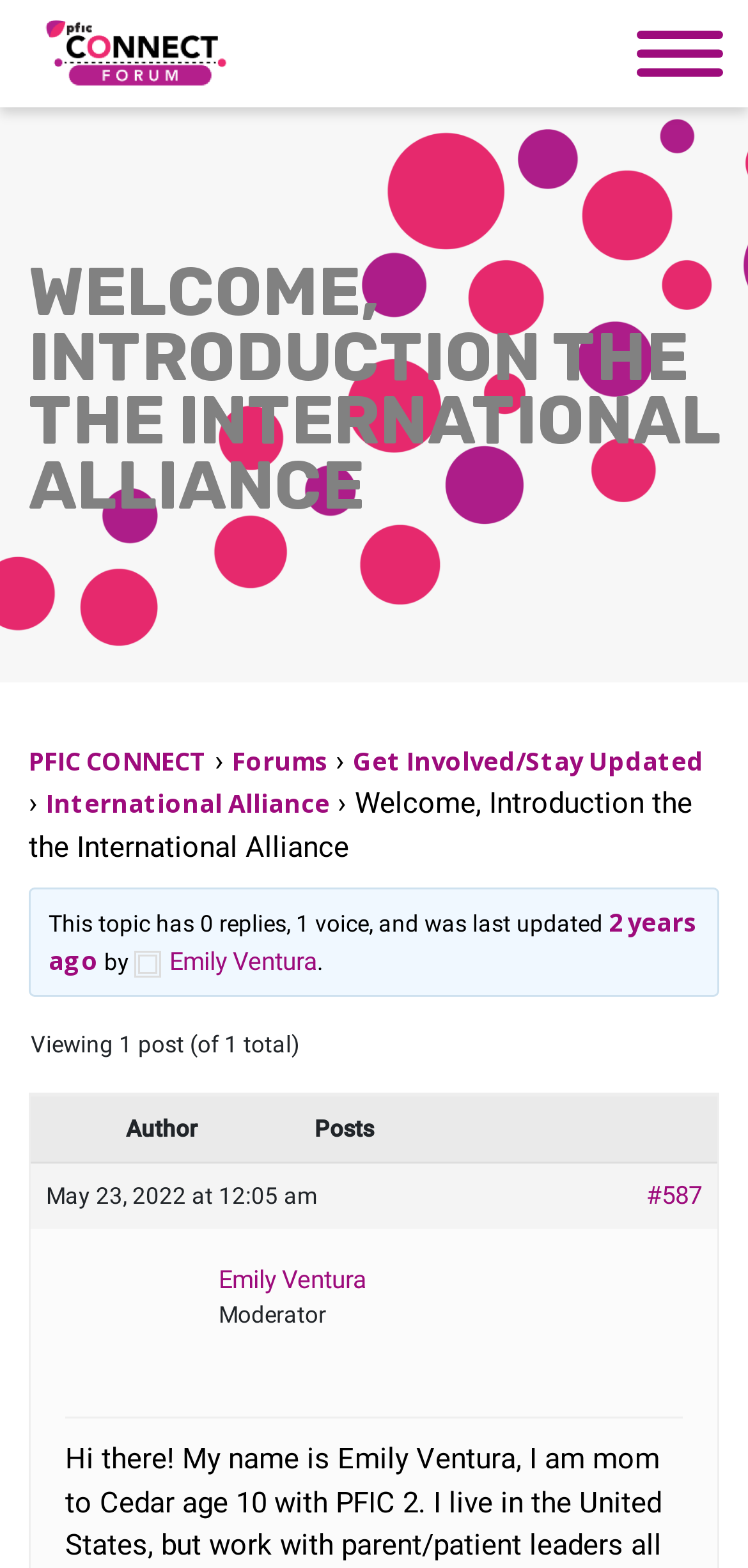Indicate the bounding box coordinates of the clickable region to achieve the following instruction: "Go to PFIC CONNECT."

[0.038, 0.474, 0.277, 0.496]